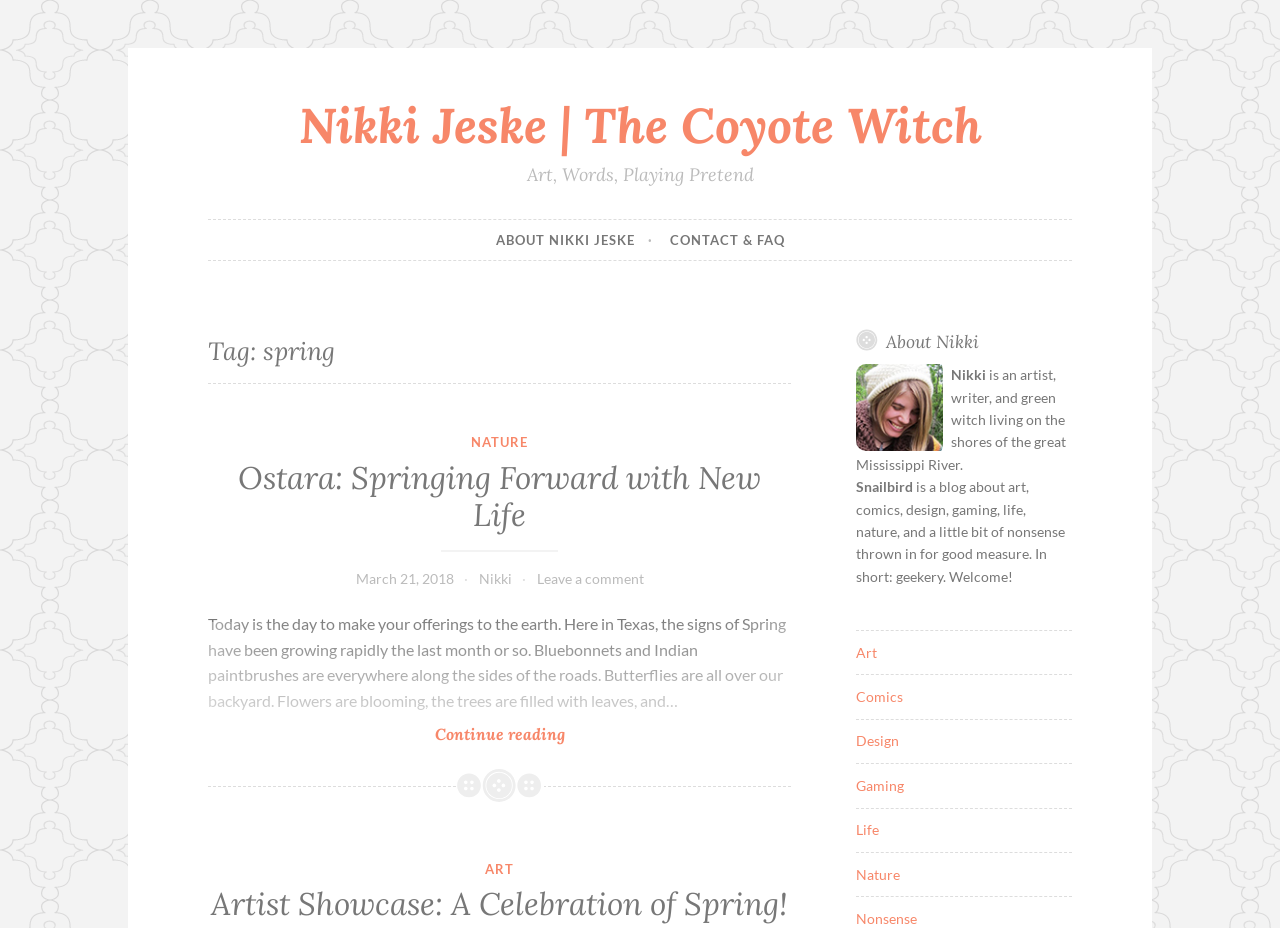Show the bounding box coordinates for the element that needs to be clicked to execute the following instruction: "View the 'ART' category". Provide the coordinates in the form of four float numbers between 0 and 1, i.e., [left, top, right, bottom].

[0.379, 0.927, 0.402, 0.945]